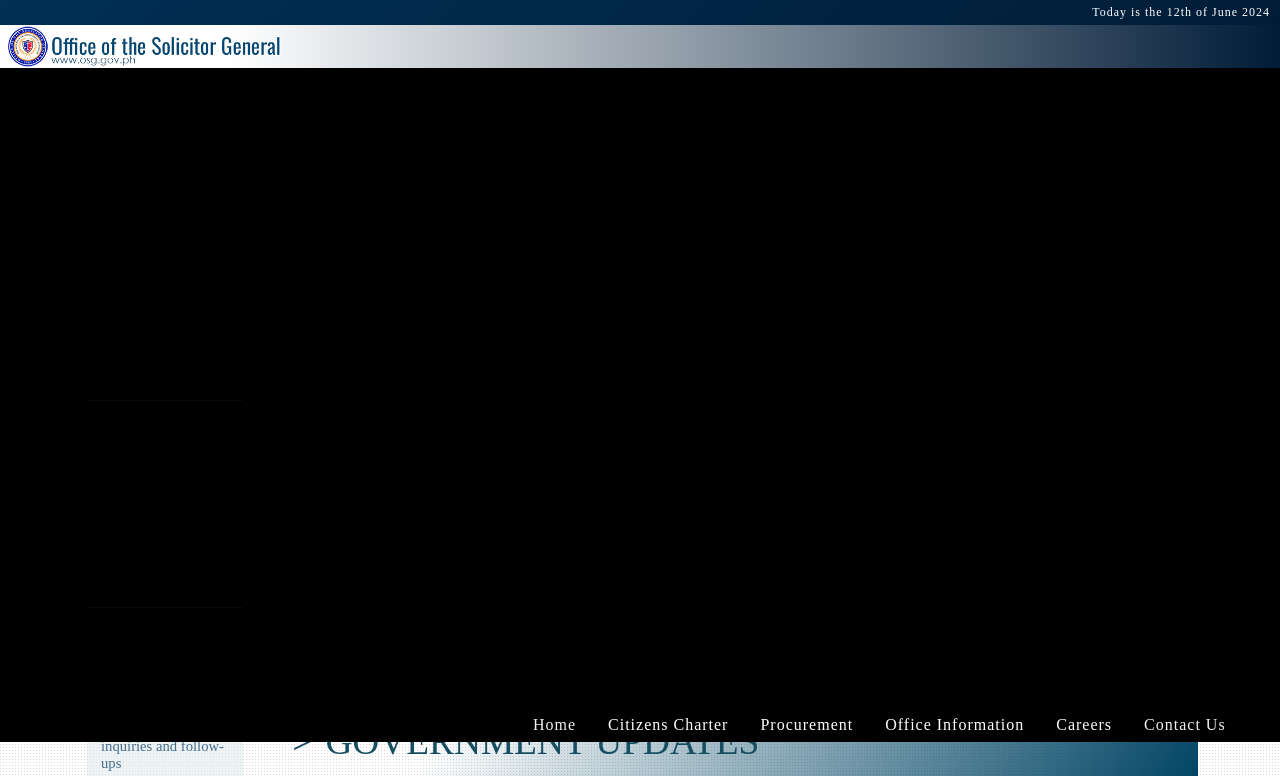Identify the bounding box coordinates for the UI element described as follows: parent_node: OPEN DATA. Use the format (top-left x, top-left y, bottom-right x, bottom-right y) and ensure all values are floating point numbers between 0 and 1.

[0.08, 0.618, 0.178, 0.64]